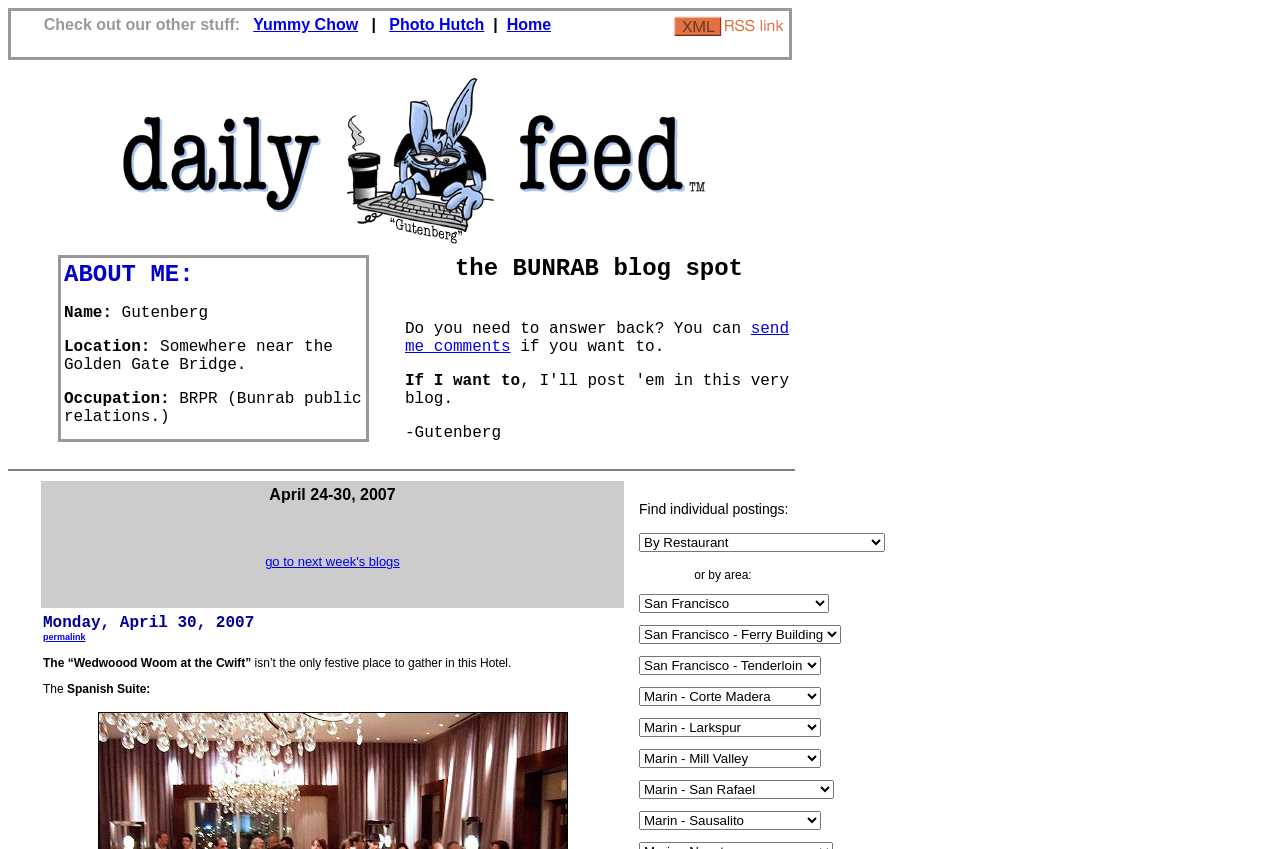Locate the coordinates of the bounding box for the clickable region that fulfills this instruction: "Check out Yummy Chow".

[0.198, 0.019, 0.28, 0.039]